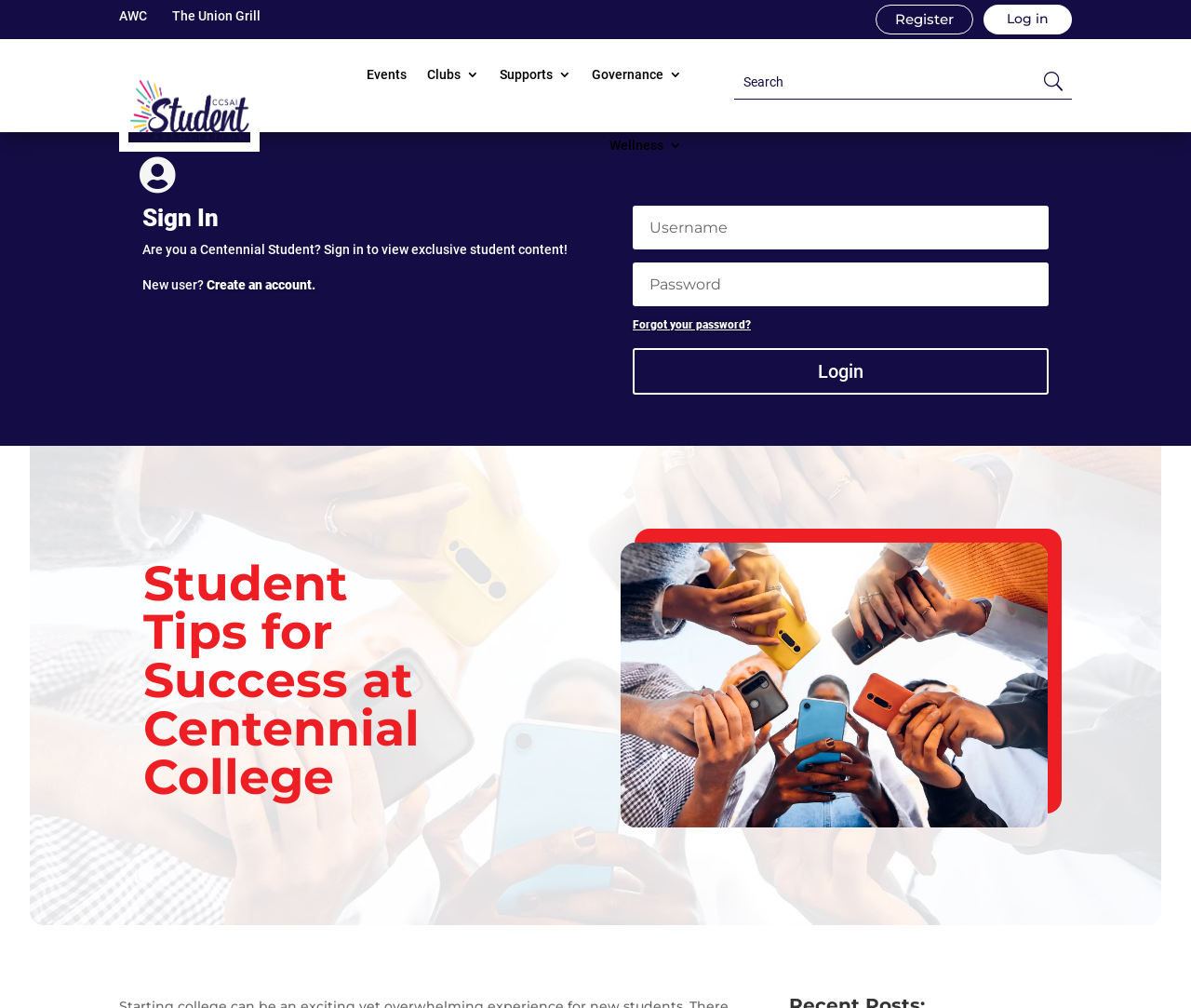What is the text above the login form?
Answer the question with as much detail as possible.

I looked at the heading above the login form, which says 'Sign In'. This is the text that appears above the login form.